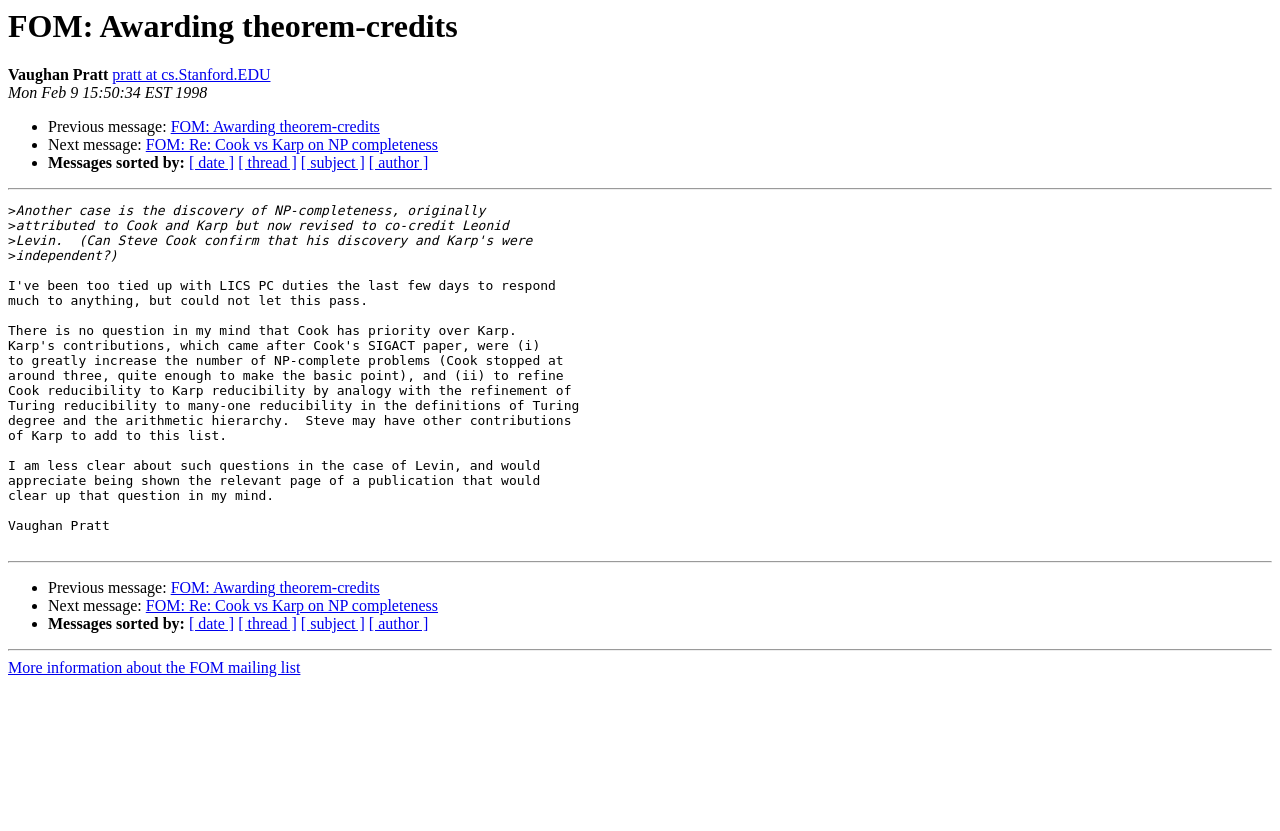Using the provided element description: "[ author ]", determine the bounding box coordinates of the corresponding UI element in the screenshot.

[0.288, 0.741, 0.335, 0.761]